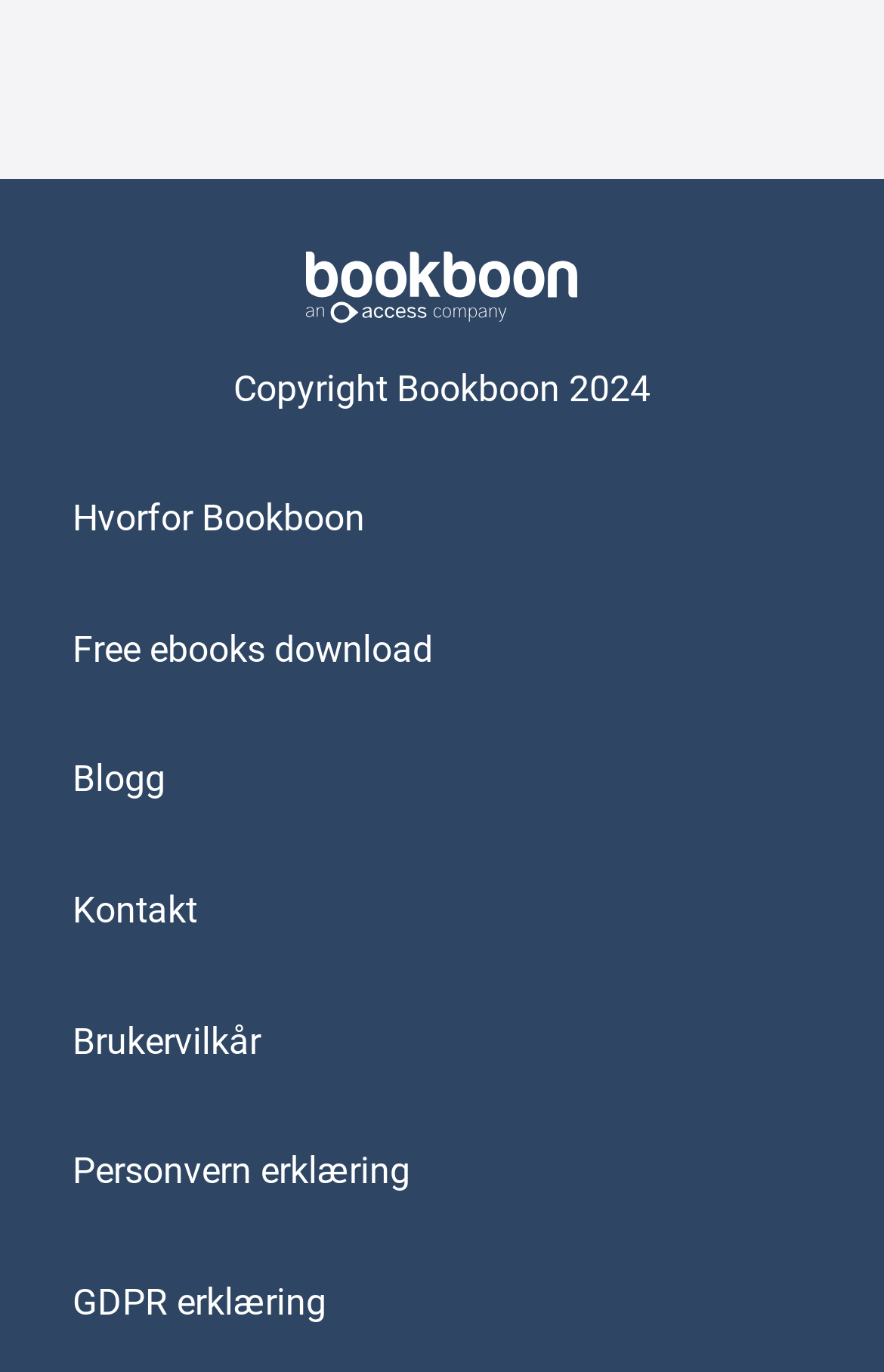Please find the bounding box coordinates in the format (top-left x, top-left y, bottom-right x, bottom-right y) for the given element description. Ensure the coordinates are floating point numbers between 0 and 1. Description: Free ebooks download

[0.082, 0.457, 0.49, 0.489]